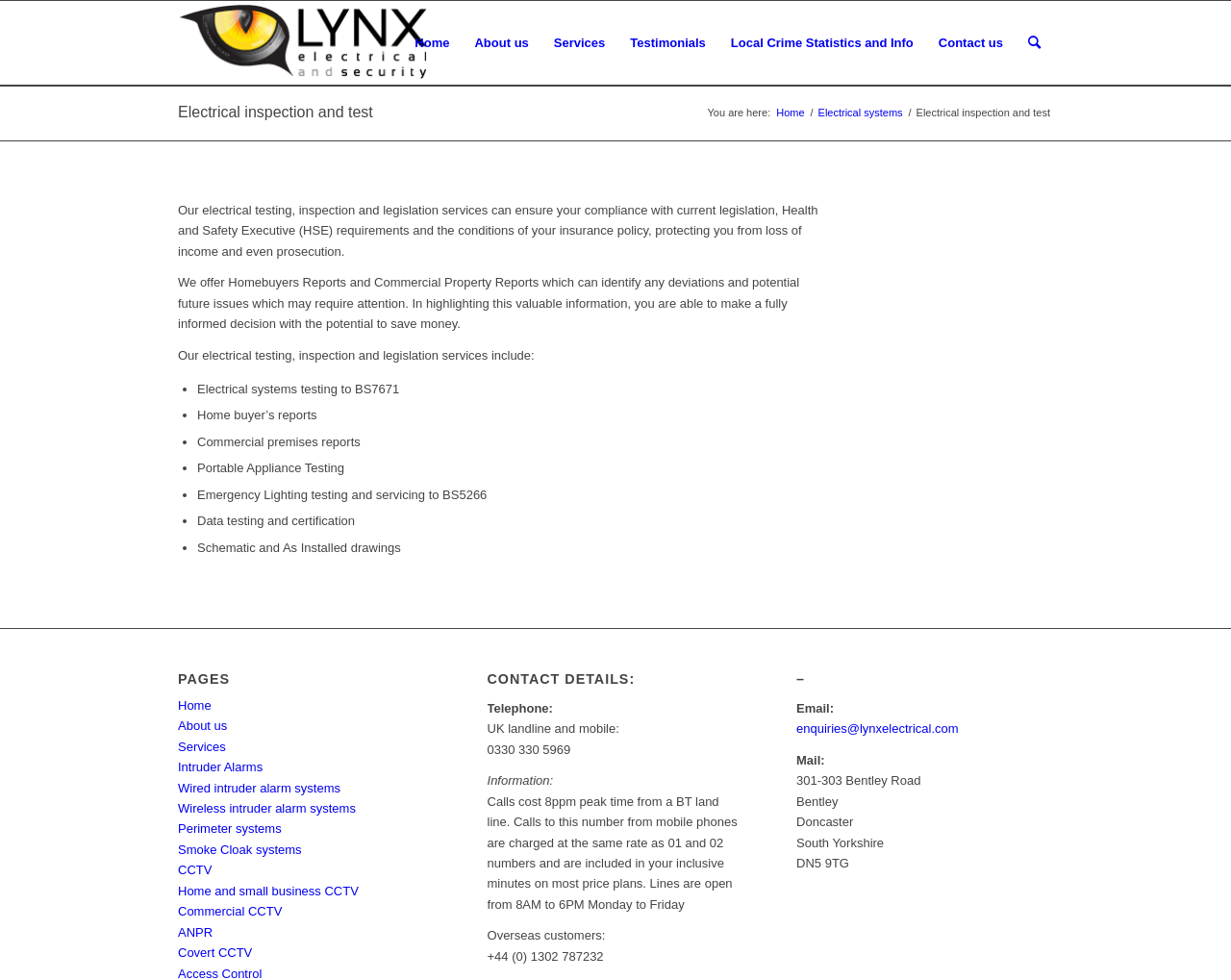Given the element description "Local Crime Statistics and Info" in the screenshot, predict the bounding box coordinates of that UI element.

[0.583, 0.001, 0.752, 0.087]